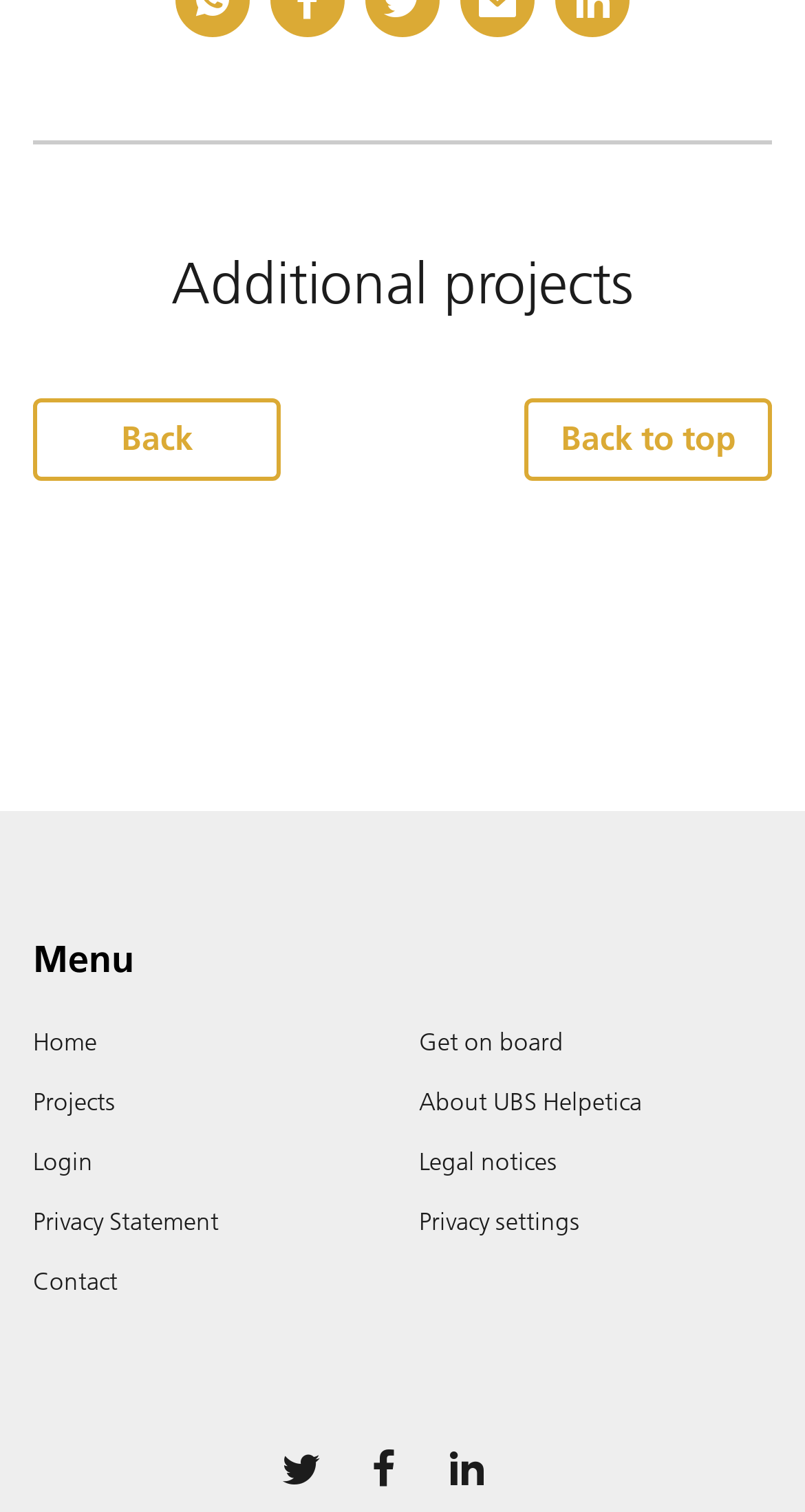Please find the bounding box coordinates of the element that needs to be clicked to perform the following instruction: "Go back to the projects page". The bounding box coordinates should be four float numbers between 0 and 1, represented as [left, top, right, bottom].

[0.041, 0.264, 0.349, 0.319]